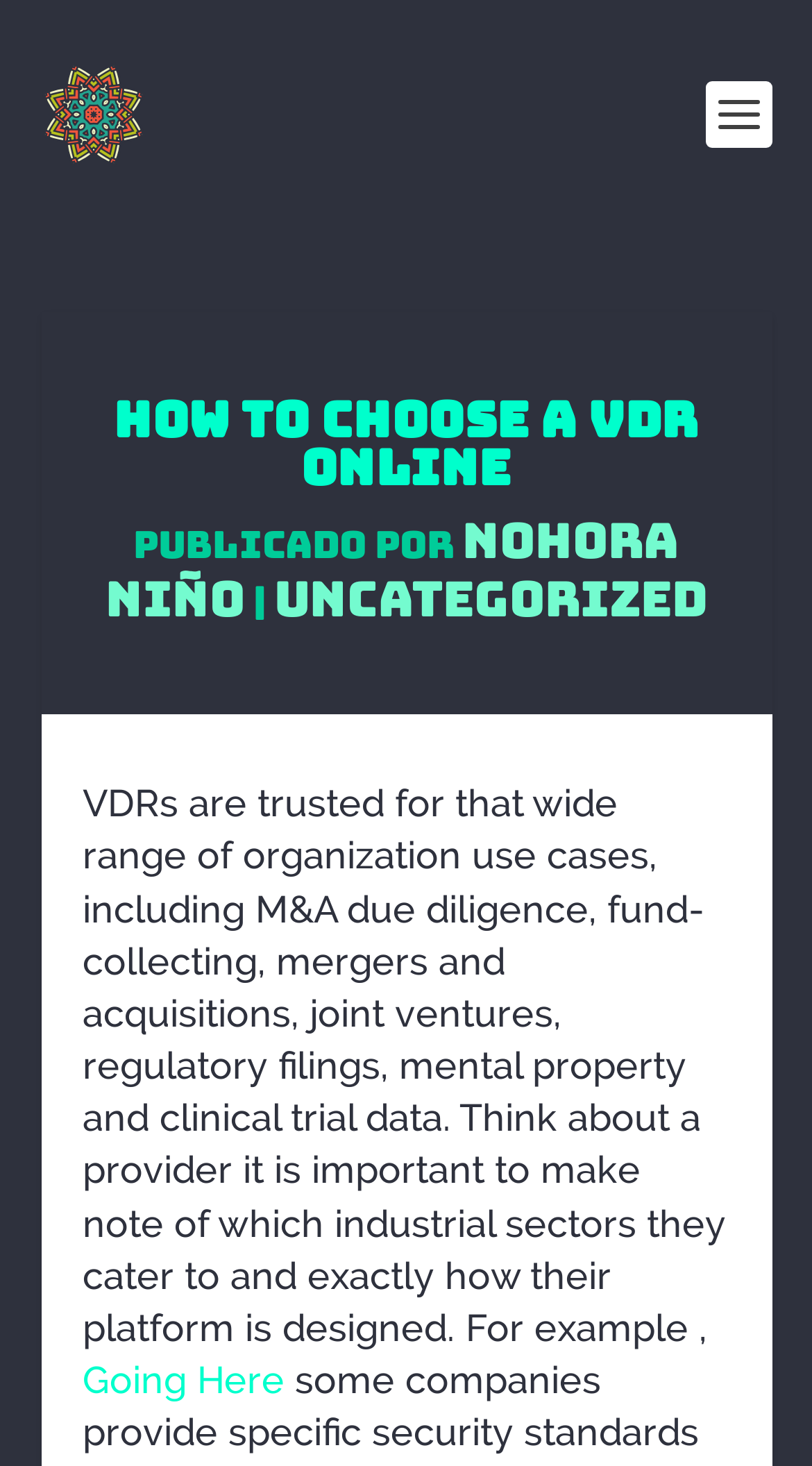Given the webpage screenshot, identify the bounding box of the UI element that matches this description: "Uncategorized".

[0.337, 0.392, 0.871, 0.425]